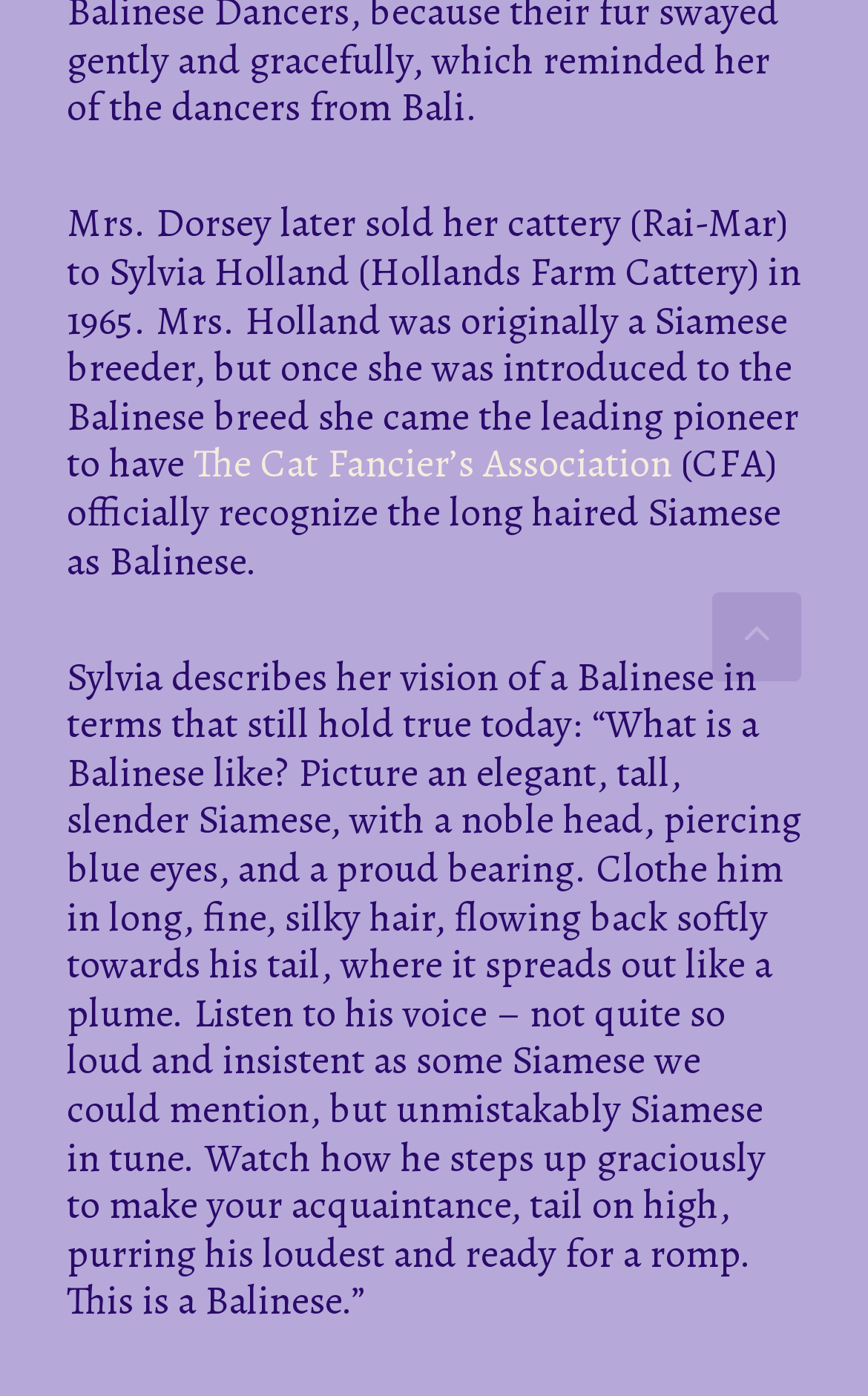Show the bounding box coordinates for the HTML element as described: "The Cat Fancier’s Association".

[0.223, 0.313, 0.774, 0.351]